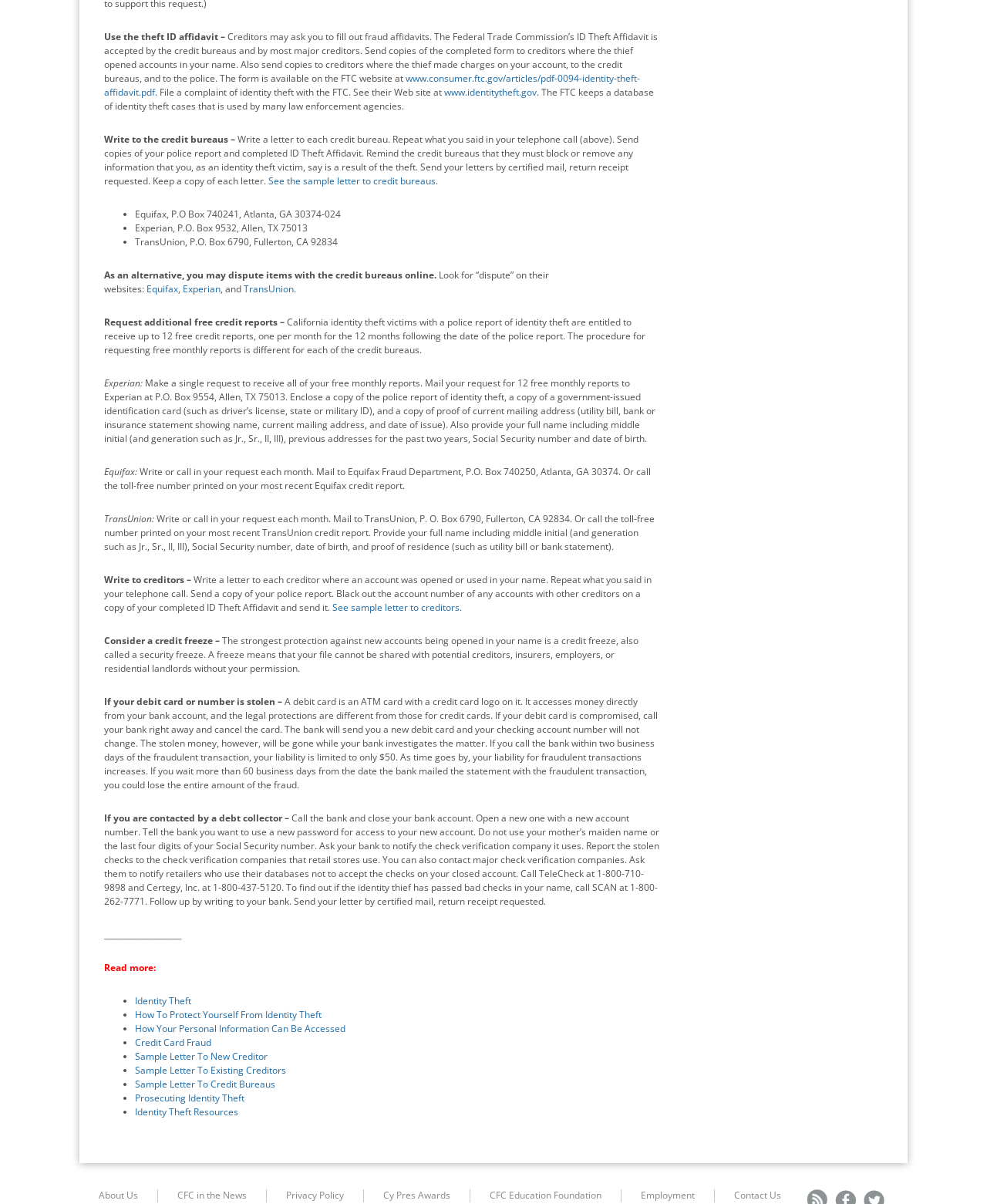How many sample letters are provided on the webpage?
Provide an in-depth answer to the question, covering all aspects.

The webpage provides four sample letters that individuals can use to report identity theft and dispute fraudulent information: a sample letter to new creditors, a sample letter to existing creditors, a sample letter to credit bureaus, and a sample letter to creditors where an account was opened or used in the individual's name.